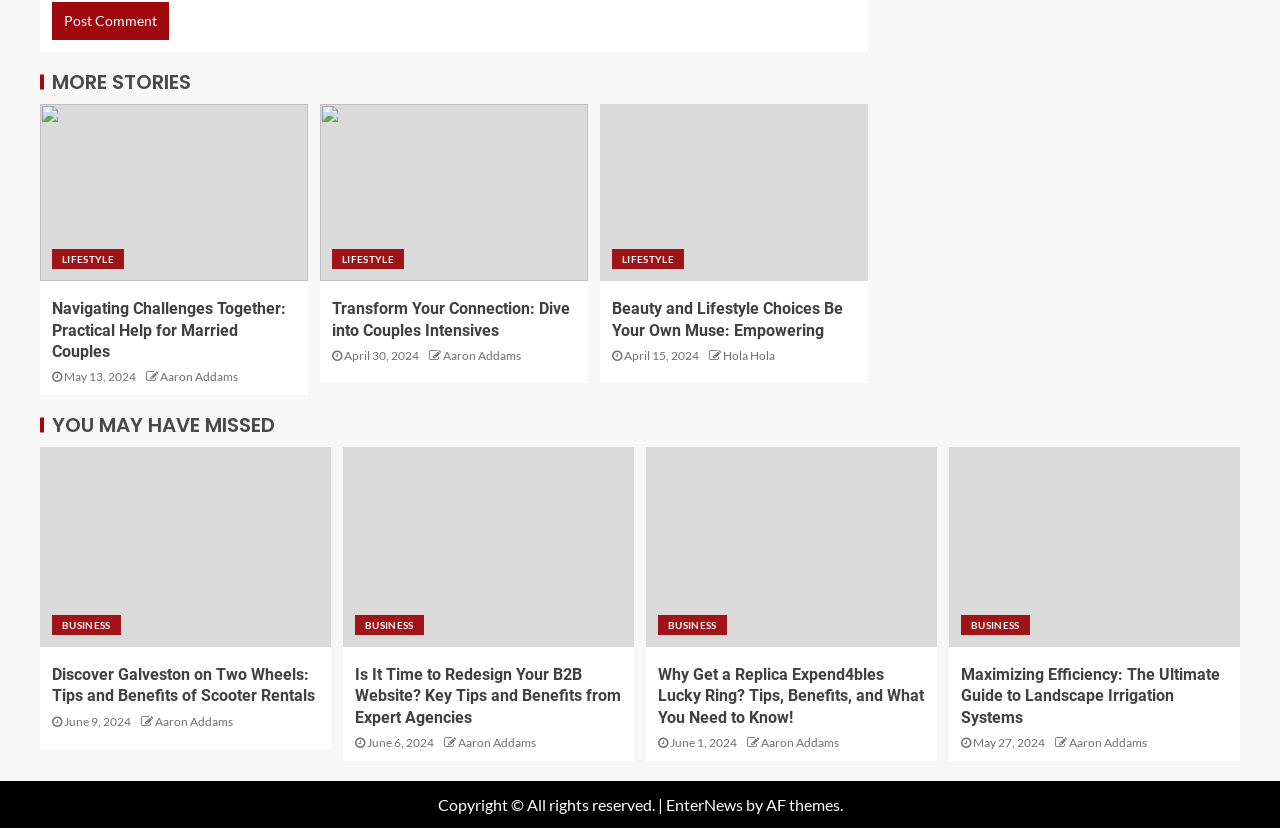What is the category of the article 'Maximizing Efficiency: The Ultimate Guide to Landscape Irrigation Systems'?
Please look at the screenshot and answer using one word or phrase.

BUSINESS